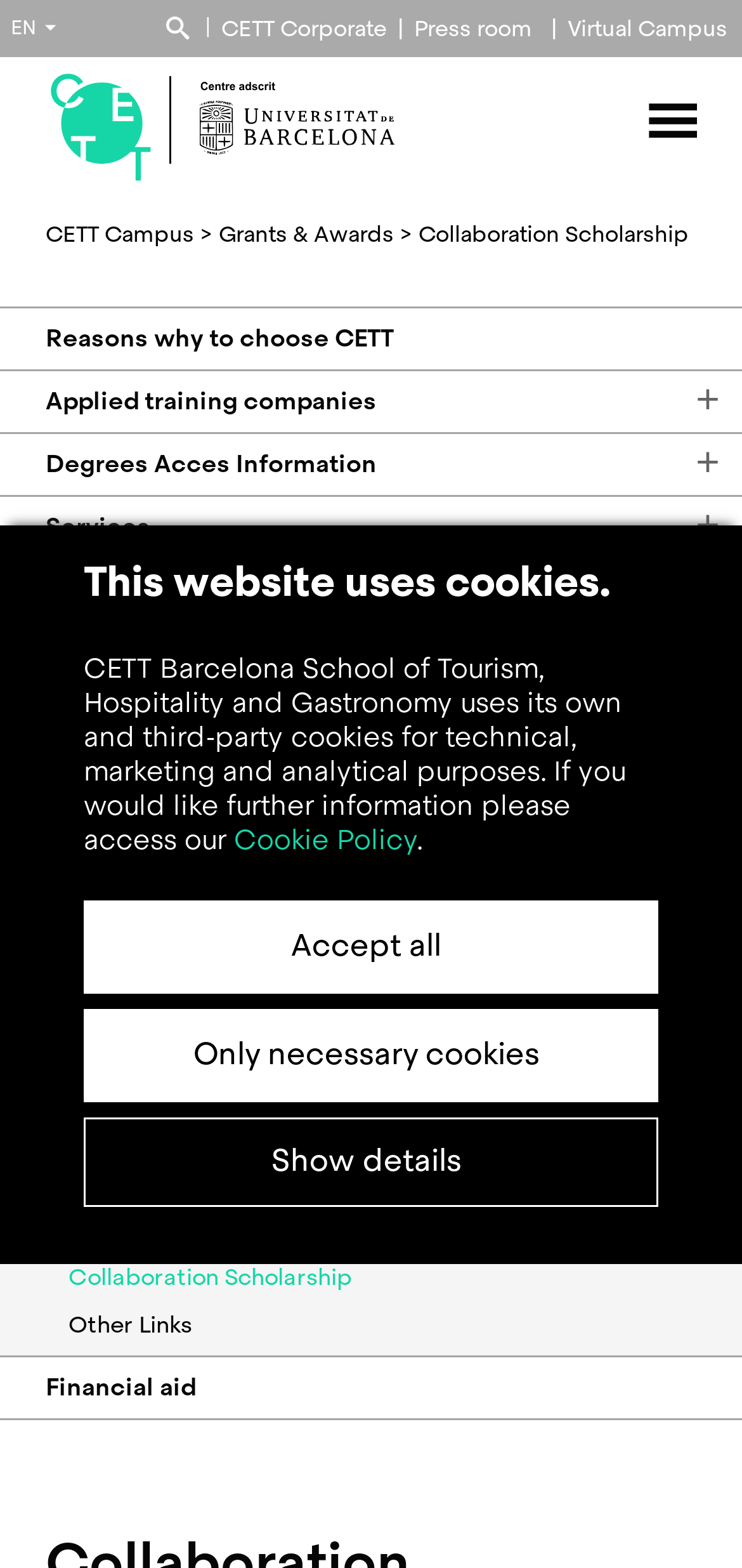Please mark the clickable region by giving the bounding box coordinates needed to complete this instruction: "Visit CETT Corporate".

[0.283, 0.0, 0.536, 0.038]